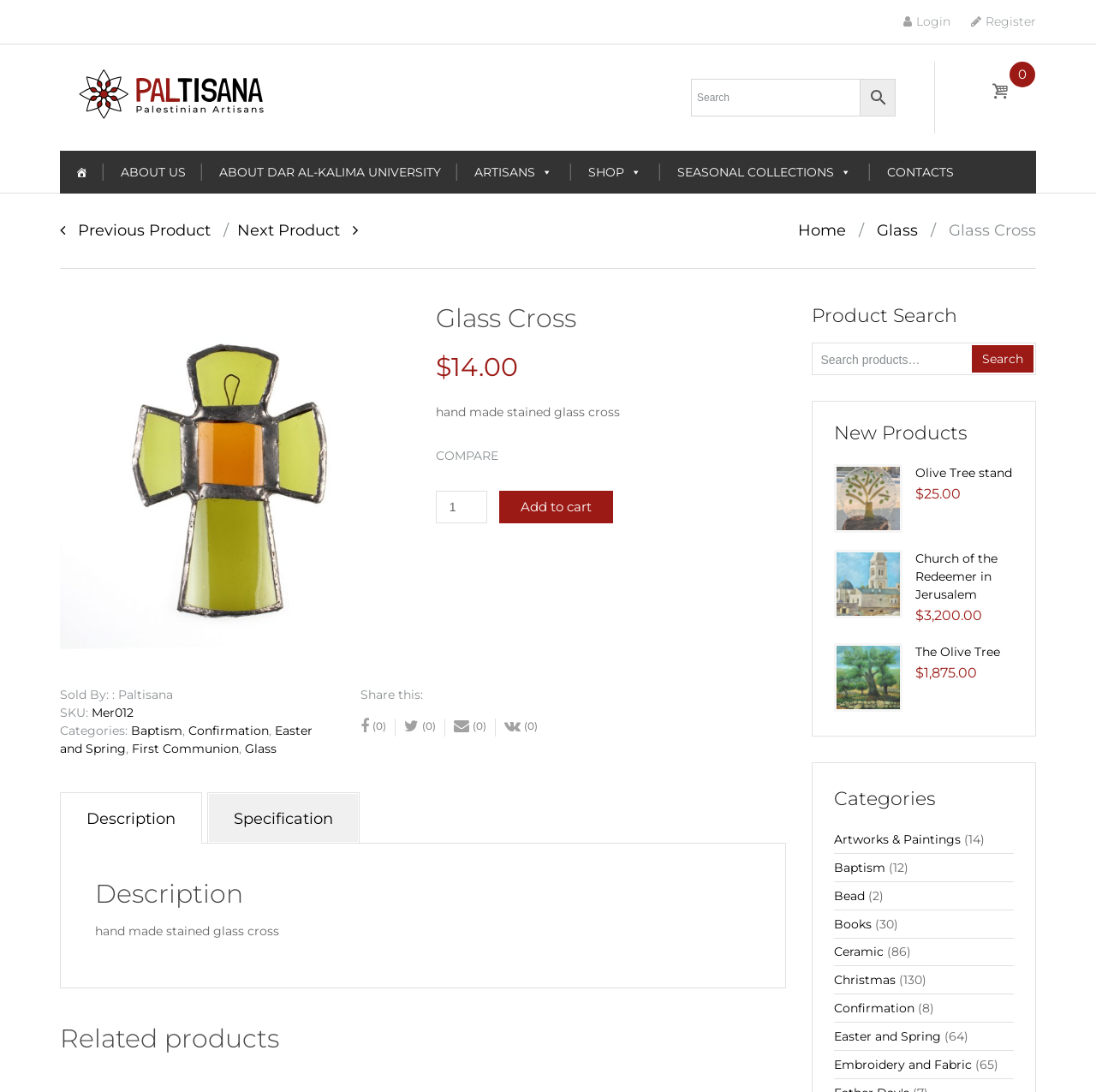Provide your answer in one word or a succinct phrase for the question: 
What is the purpose of the search bar at the top of the page?

Search for products